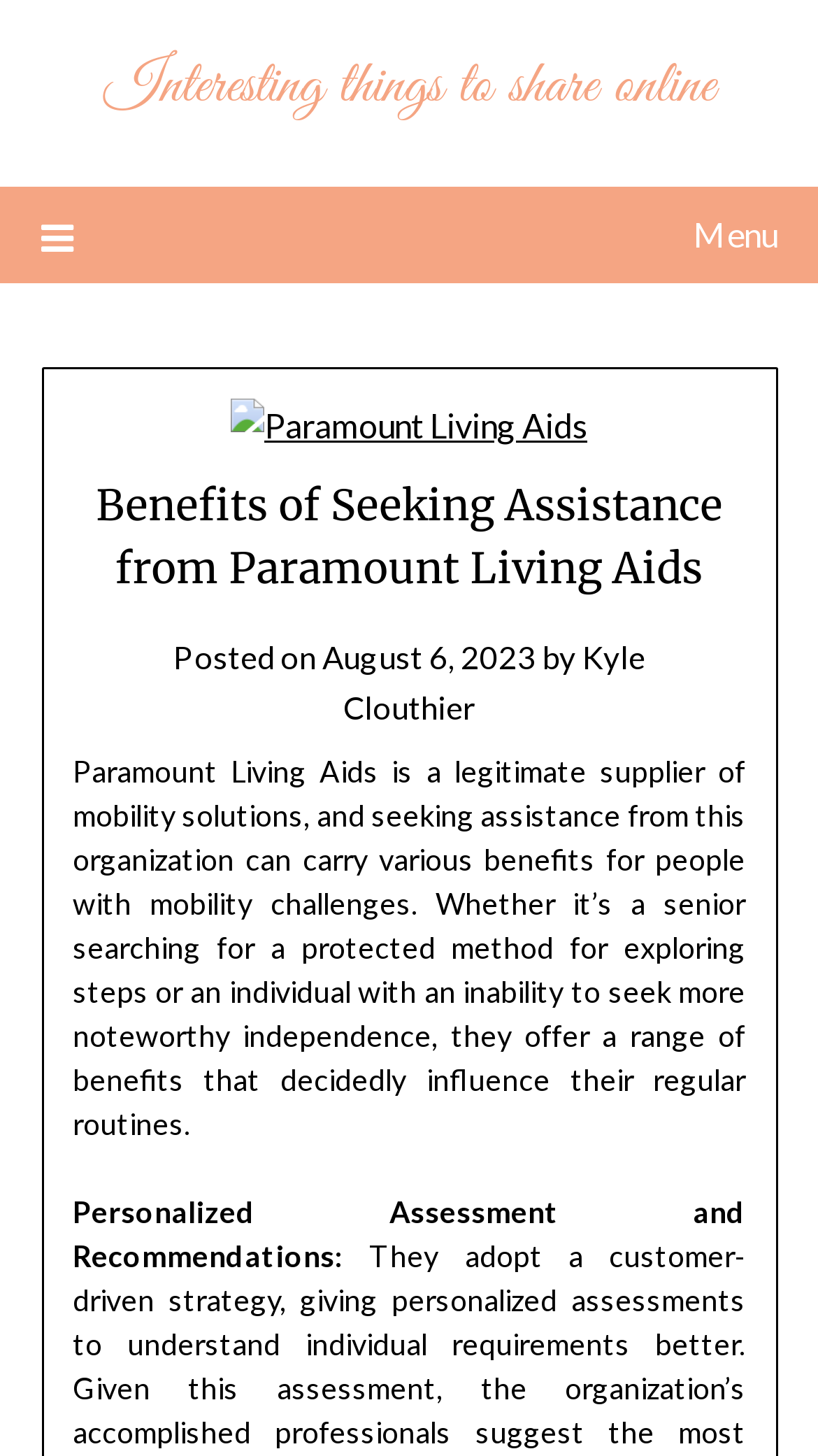Bounding box coordinates should be in the format (top-left x, top-left y, bottom-right x, bottom-right y) and all values should be floating point numbers between 0 and 1. Determine the bounding box coordinate for the UI element described as: Kyle Clouthier

[0.419, 0.437, 0.788, 0.498]